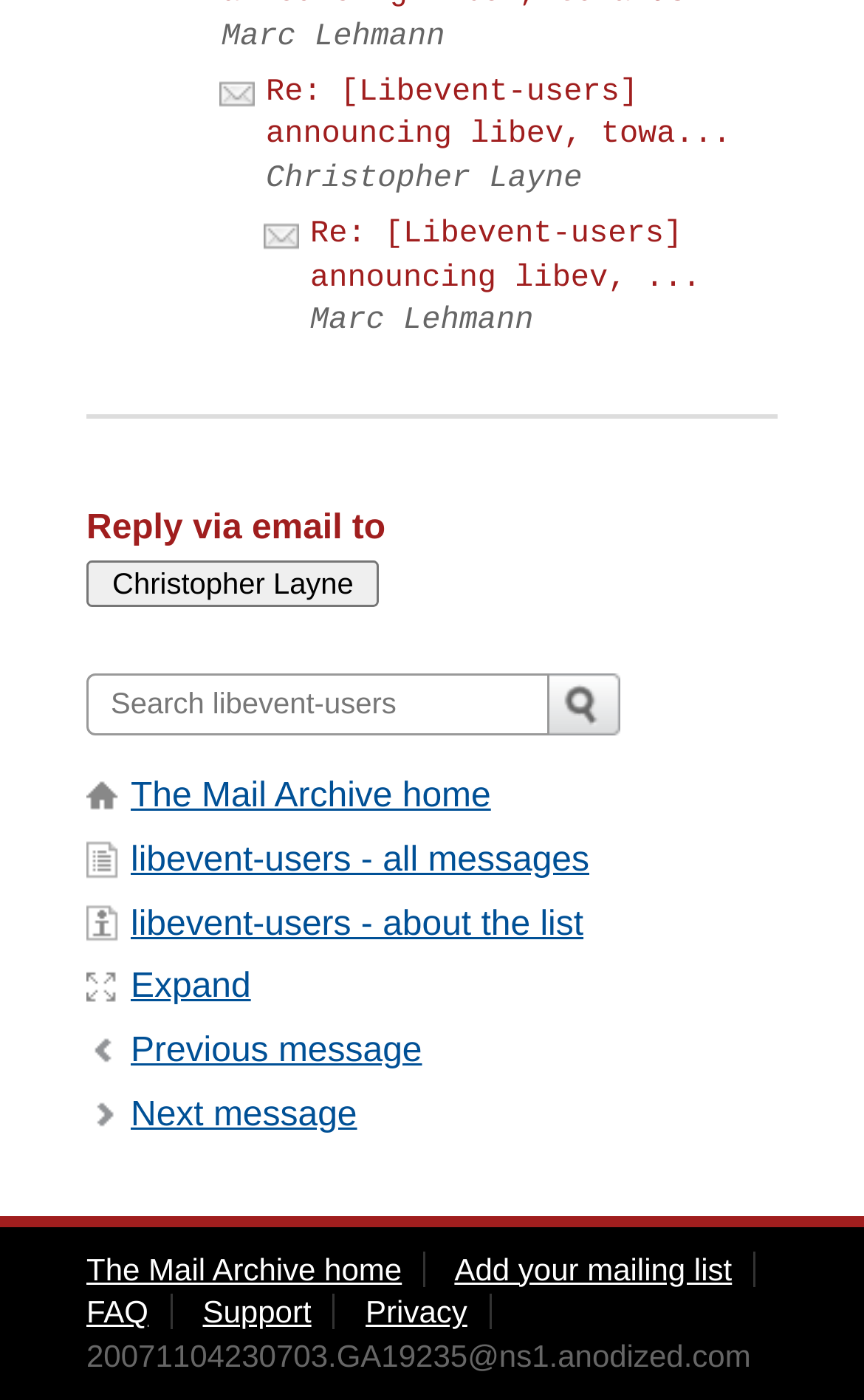Provide the bounding box coordinates of the UI element that matches the description: "Re: [Libevent-users] announcing libev,	towa...".

[0.308, 0.054, 0.846, 0.11]